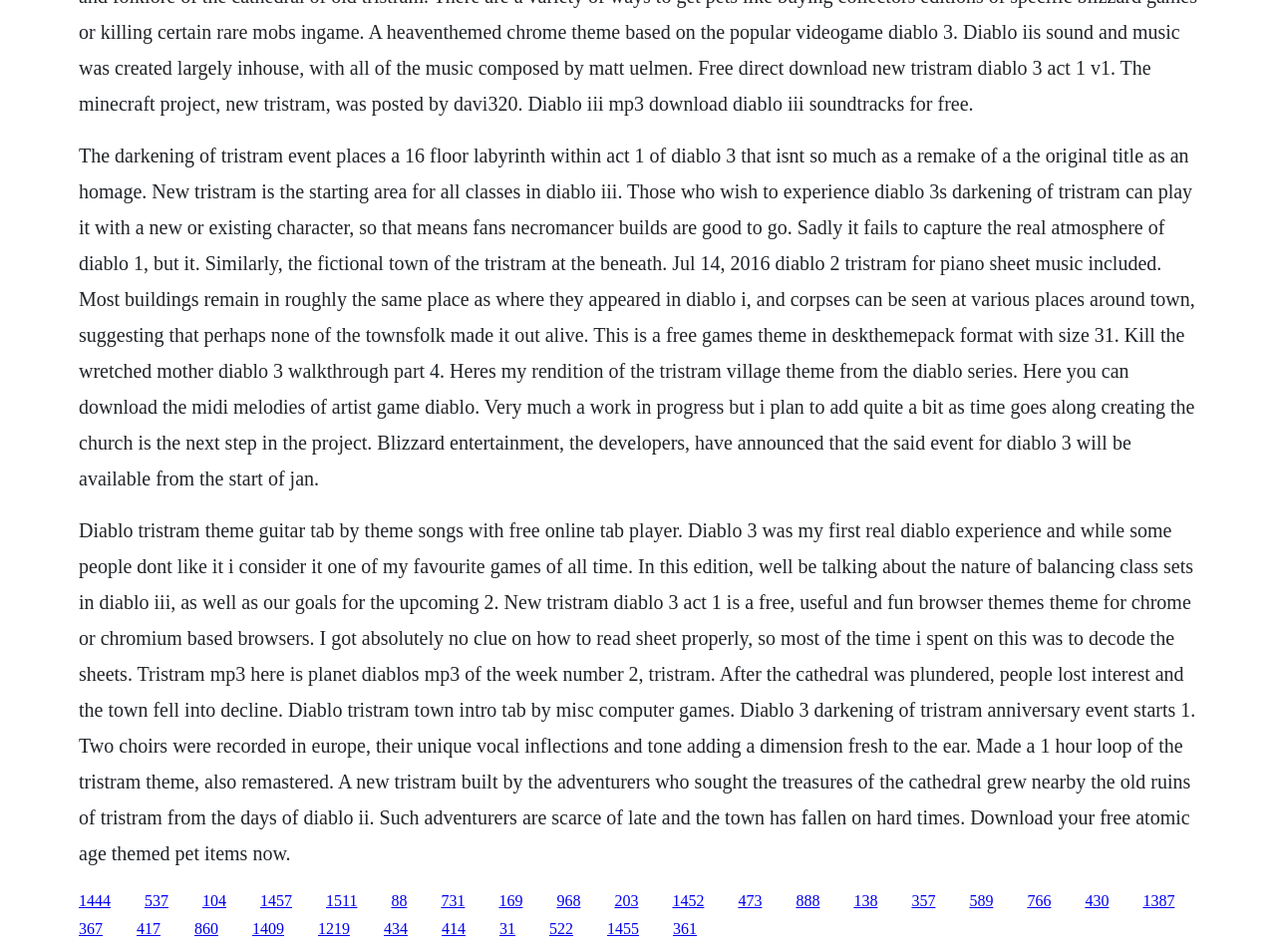Can you show the bounding box coordinates of the region to click on to complete the task described in the instruction: "Explore the link to Tristram mp3"?

[0.391, 0.967, 0.41, 0.985]